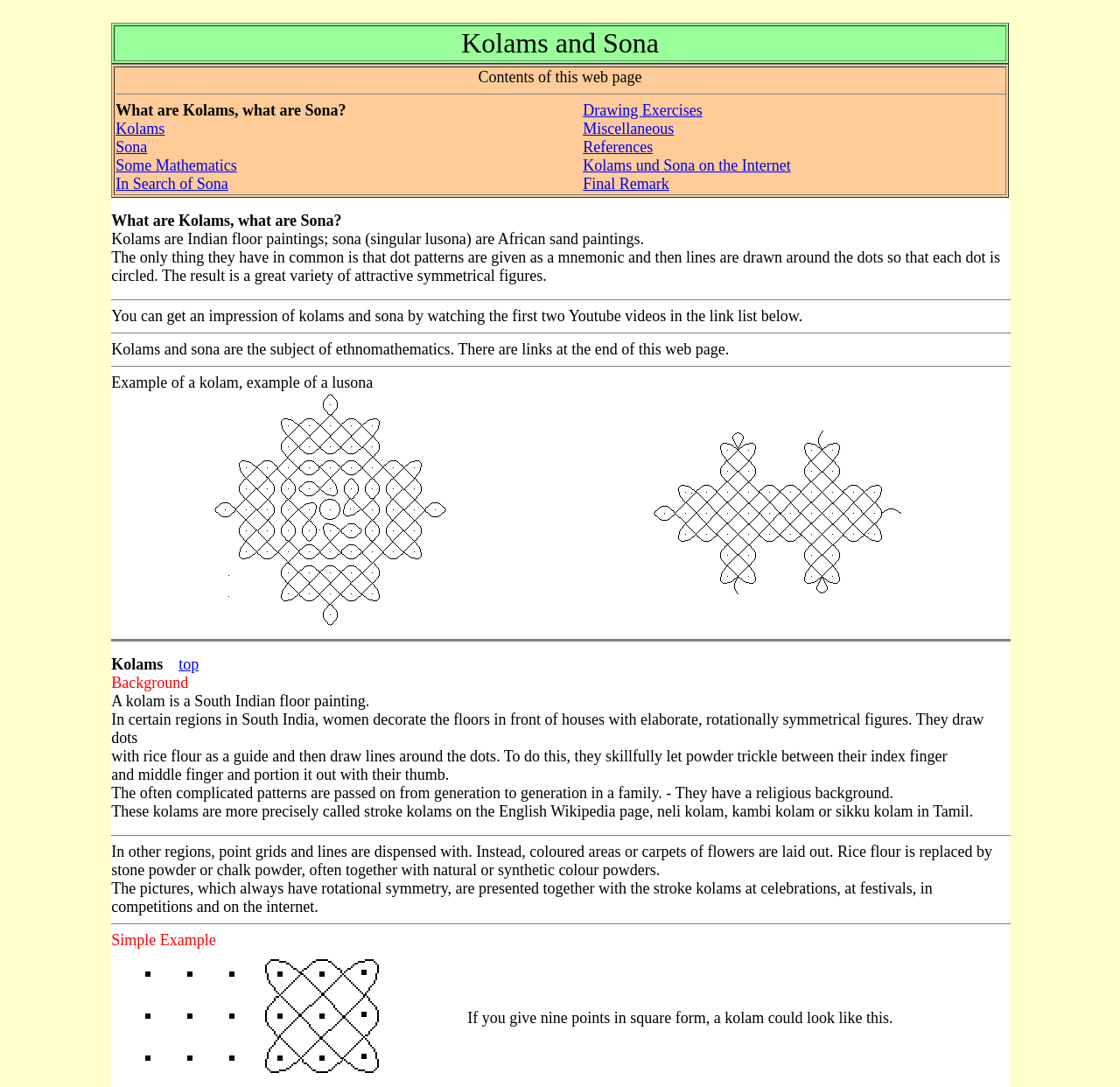Determine the bounding box coordinates of the clickable element to complete this instruction: "Click on 'Kolams und Sona on the Internet'". Provide the coordinates in the format of four float numbers between 0 and 1, [left, top, right, bottom].

[0.52, 0.144, 0.706, 0.16]